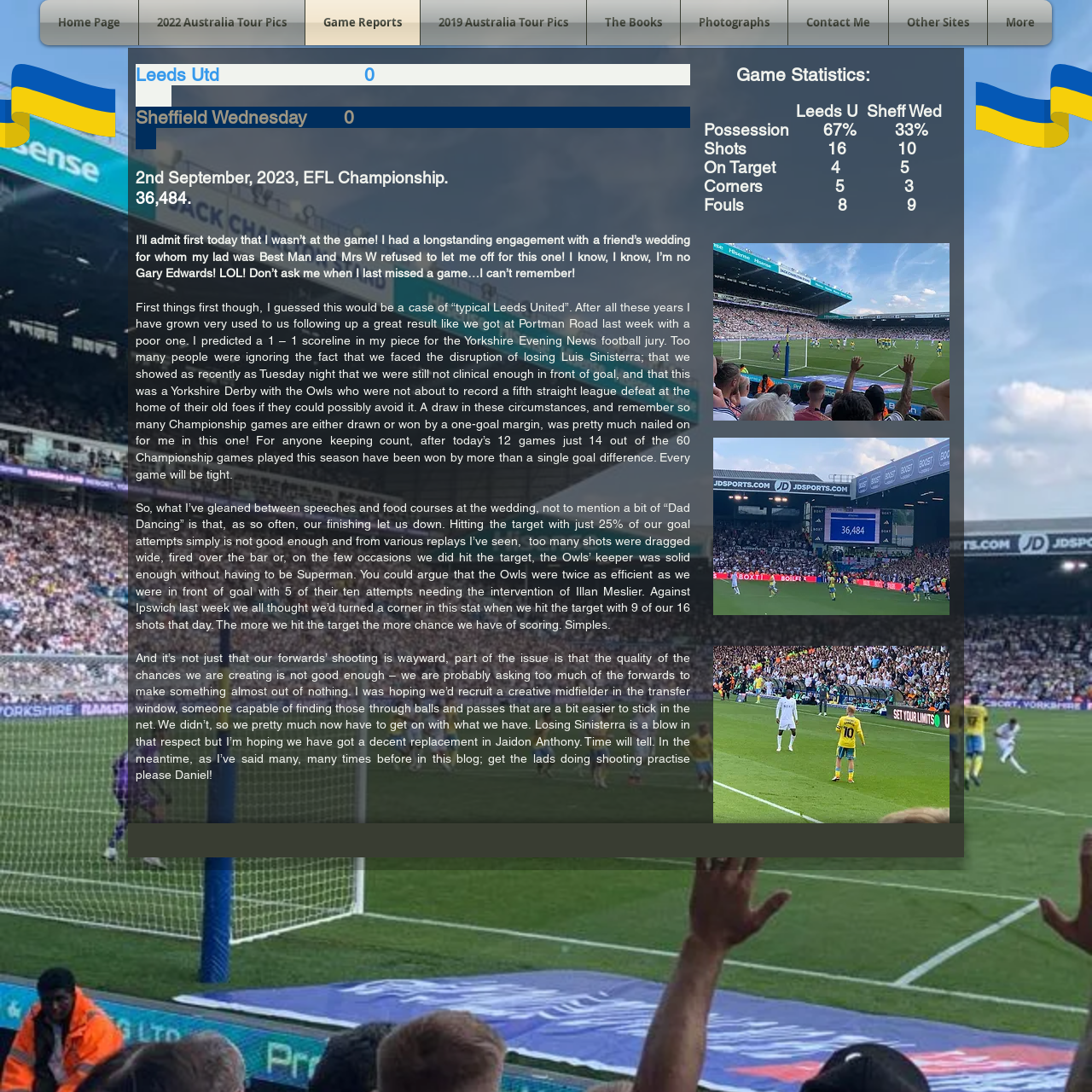Identify the bounding box coordinates necessary to click and complete the given instruction: "View image1.jpeg".

[0.653, 0.592, 0.87, 0.754]